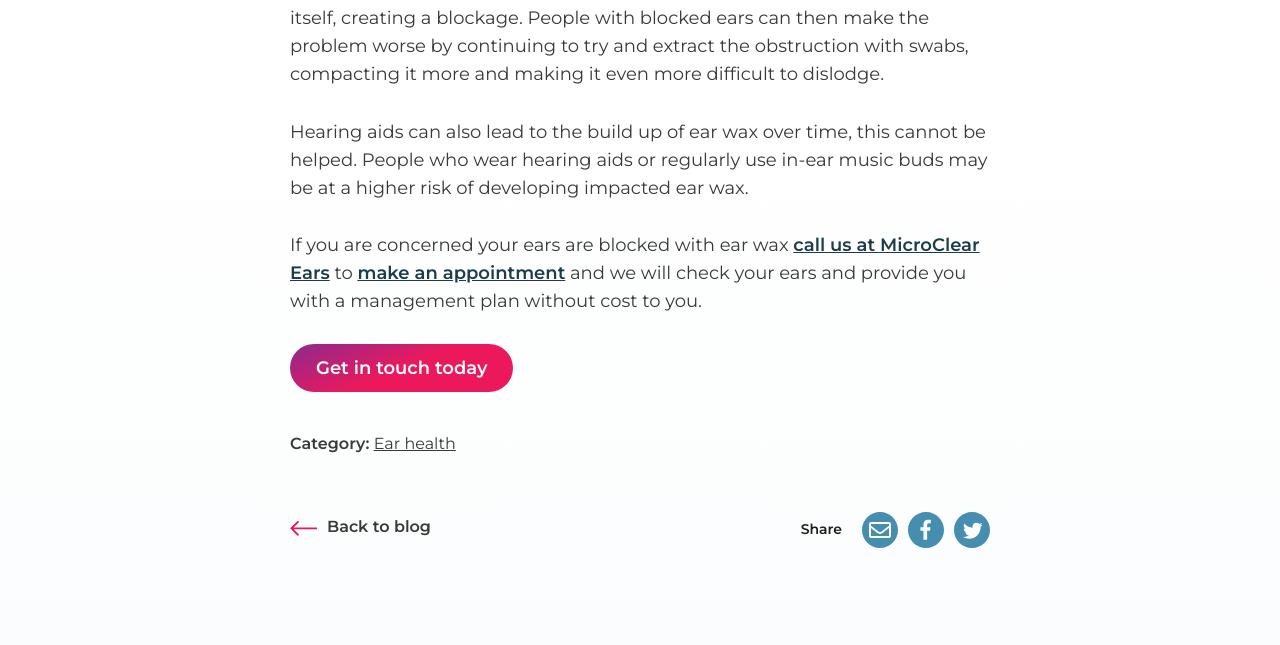What category is this article under?
Please provide a full and detailed response to the question.

The text has a category label that says 'Category: Ear health', indicating that this article is related to ear health.